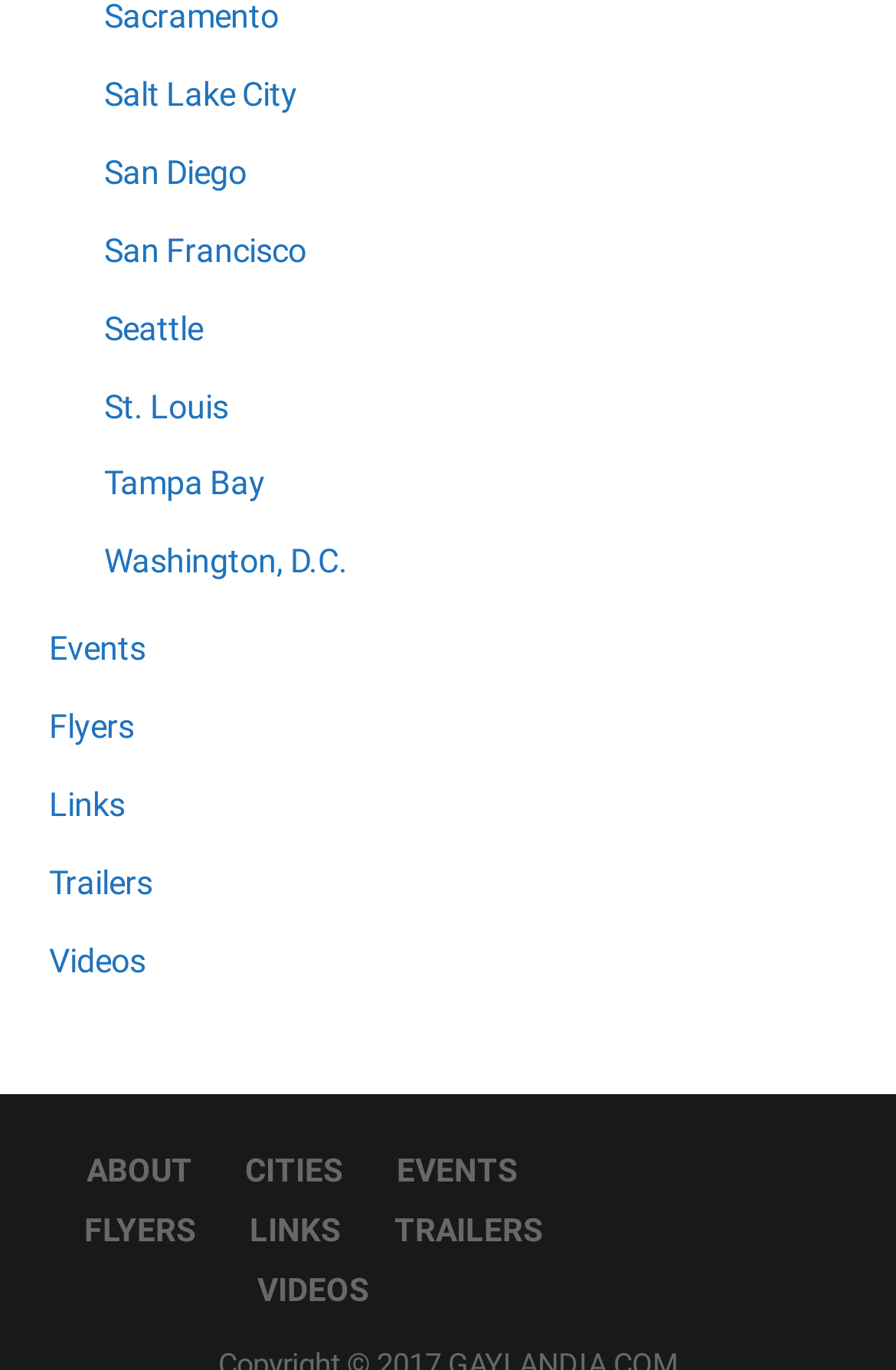Kindly determine the bounding box coordinates for the clickable area to achieve the given instruction: "check out the Trailers".

[0.44, 0.885, 0.607, 0.922]